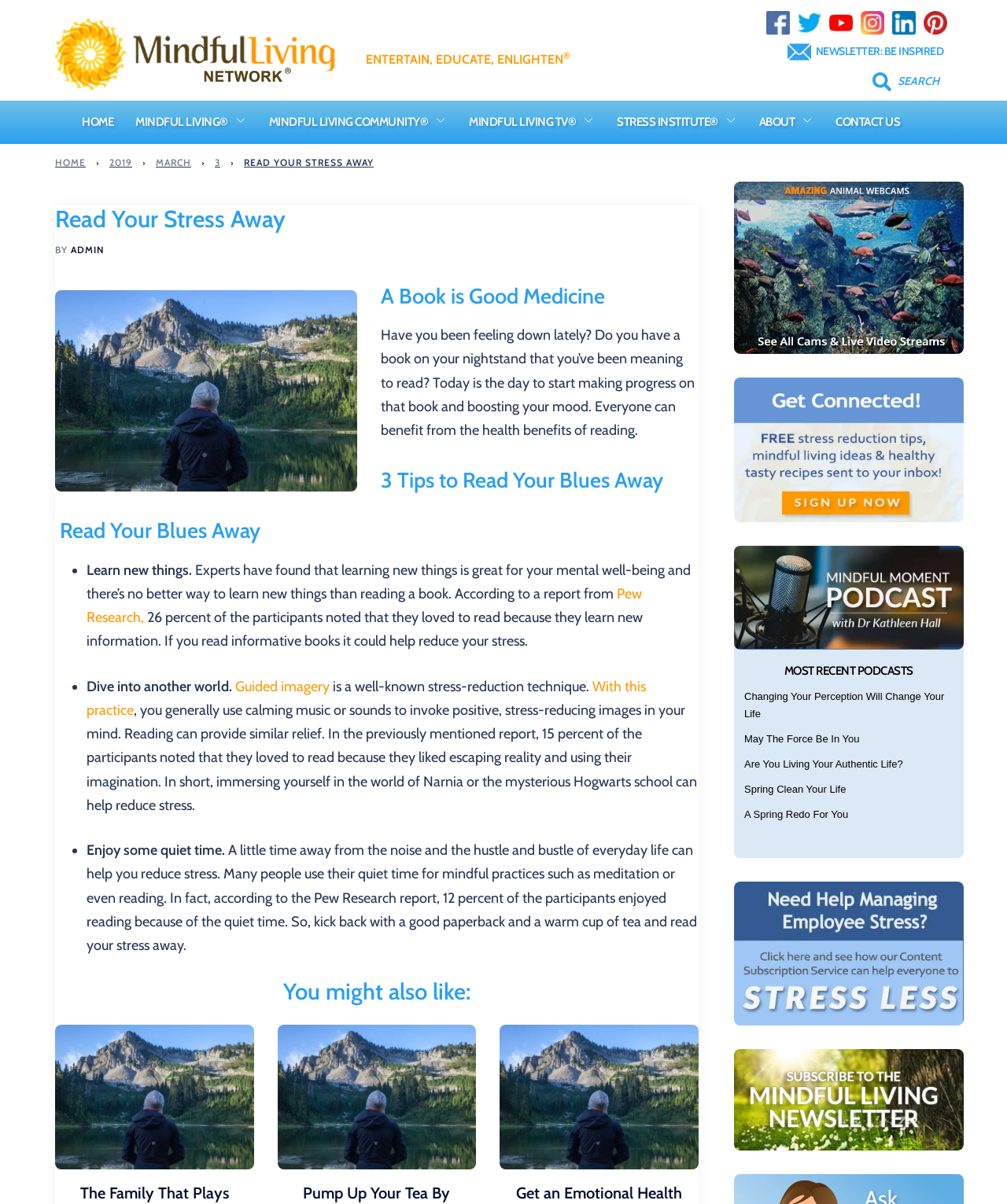Please identify the bounding box coordinates of the element's region that needs to be clicked to fulfill the following instruction: "Click on the 'HOME' link". The bounding box coordinates should consist of four float numbers between 0 and 1, i.e., [left, top, right, bottom].

[0.081, 0.093, 0.113, 0.11]